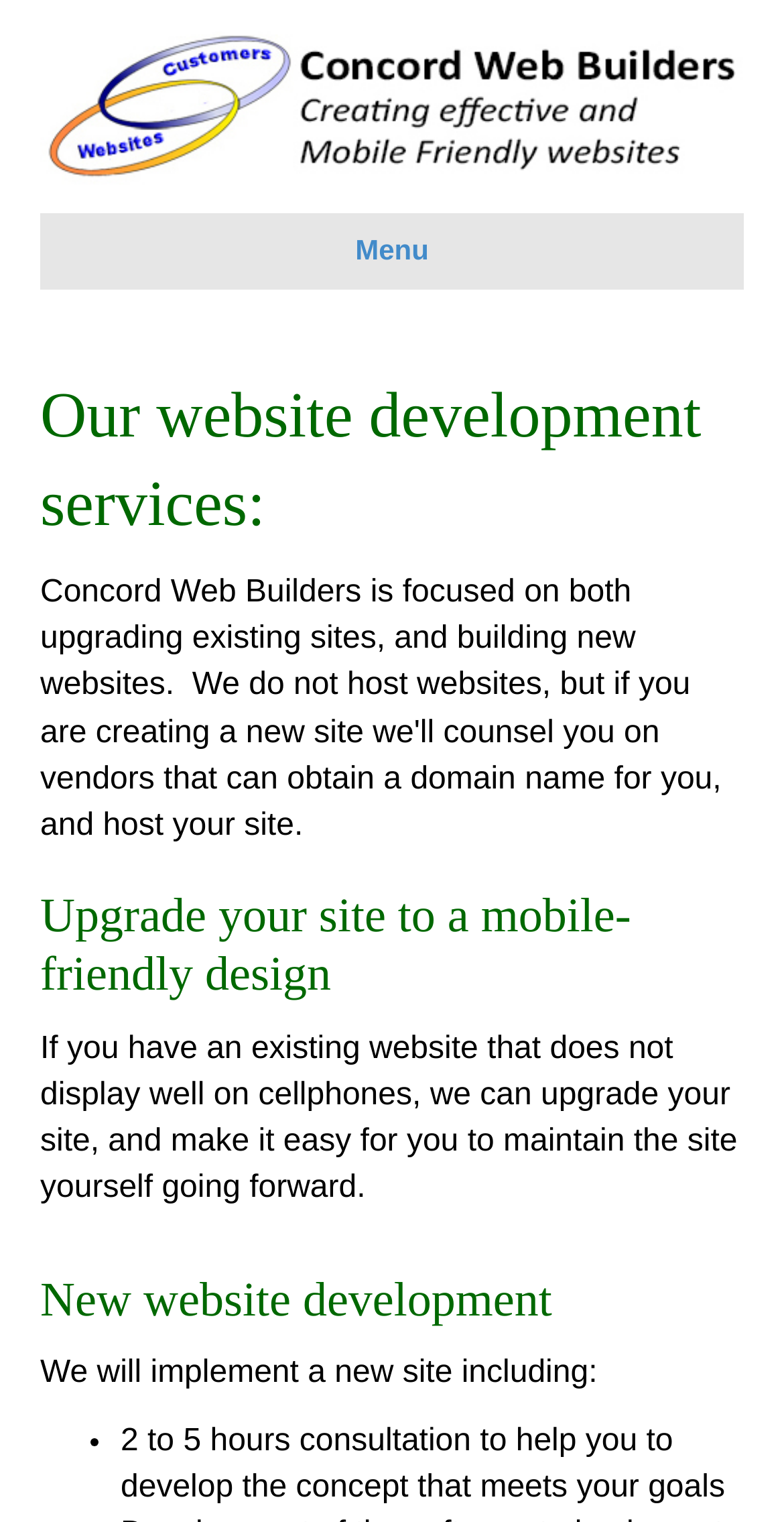Based on the element description Menu, identify the bounding box coordinates for the UI element. The coordinates should be in the format (top-left x, top-left y, bottom-right x, bottom-right y) and within the 0 to 1 range.

[0.051, 0.14, 0.949, 0.19]